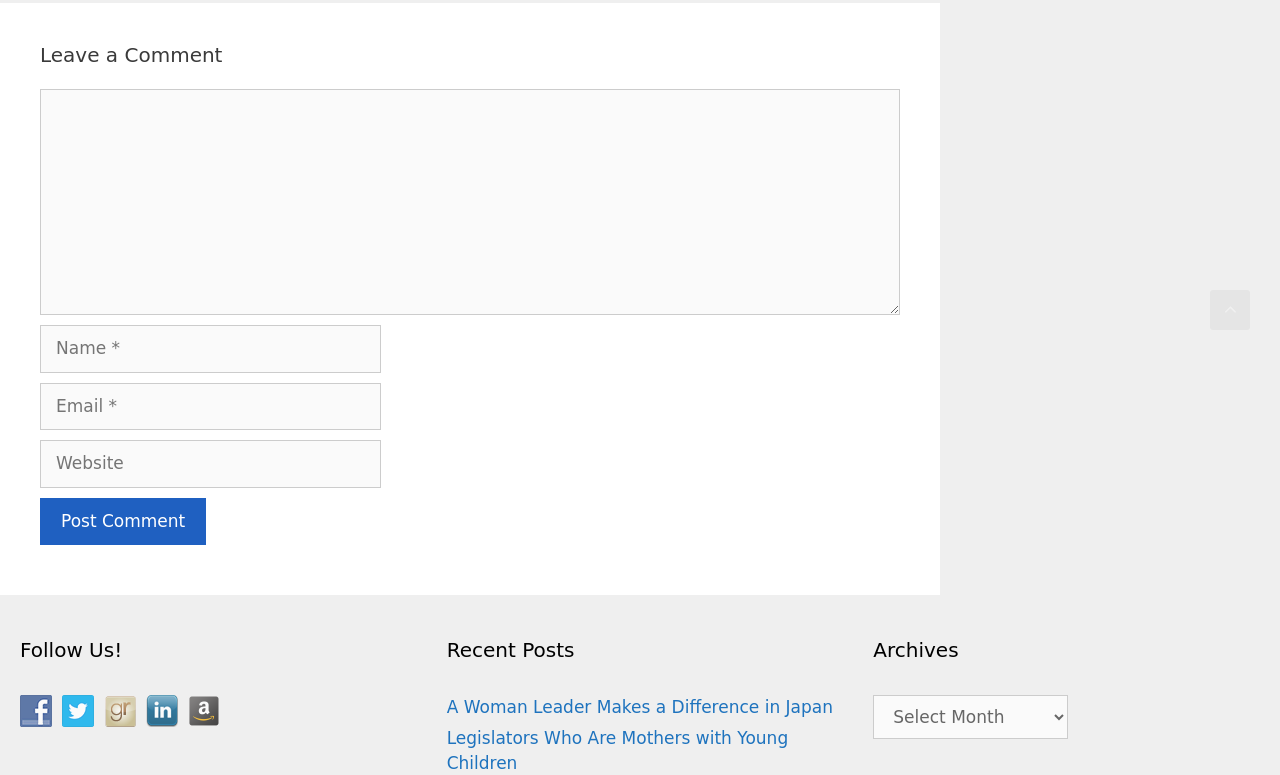What is the topic of the first recent post?
Please craft a detailed and exhaustive response to the question.

The first recent post is a link labeled 'A Woman Leader Makes a Difference in Japan', indicating that the topic of this post is about a woman leader making a difference in Japan.